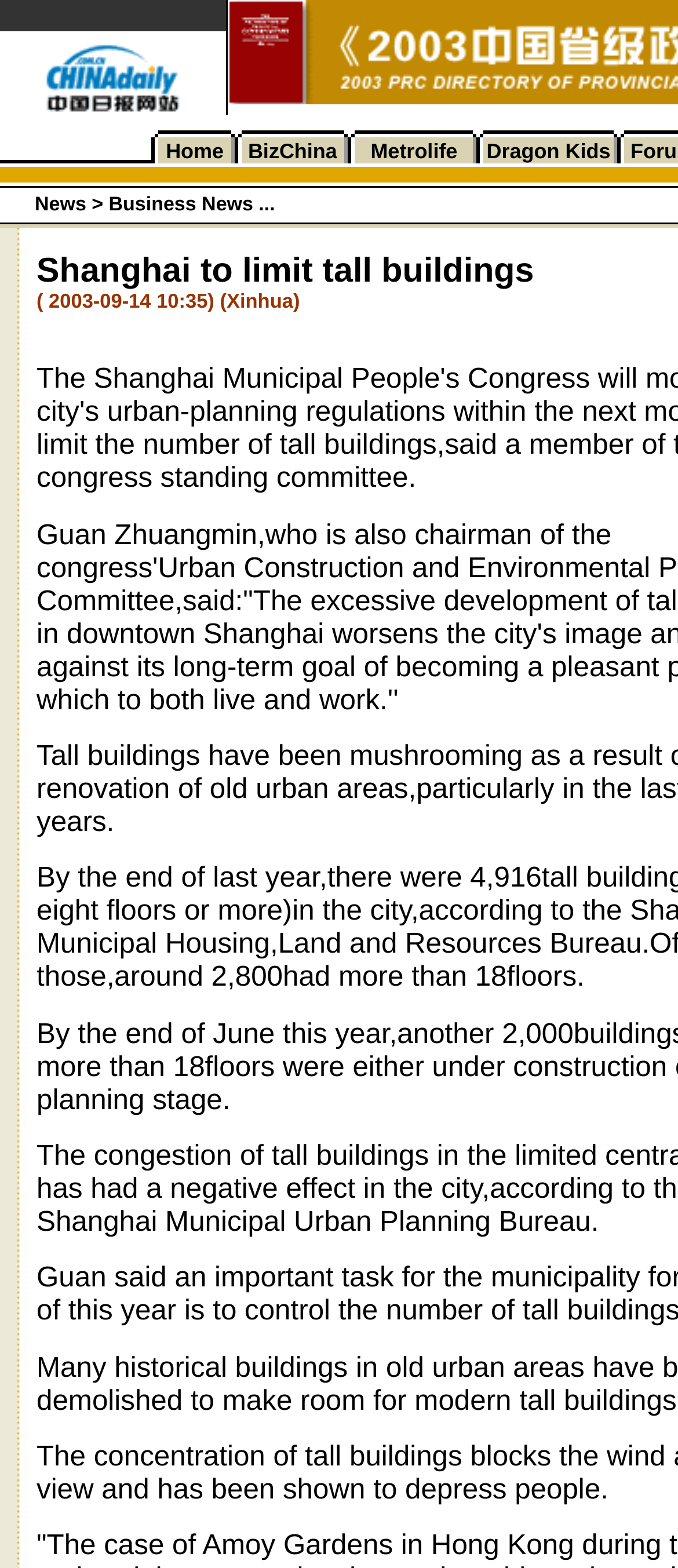Using details from the image, please answer the following question comprehensively:
What is the purpose of the images on this webpage?

The numerous images on this webpage, which appear to be architectural designs or renderings of buildings, suggest that their purpose is to illustrate or showcase different building designs, possibly in the context of Shanghai's tall building regulations.